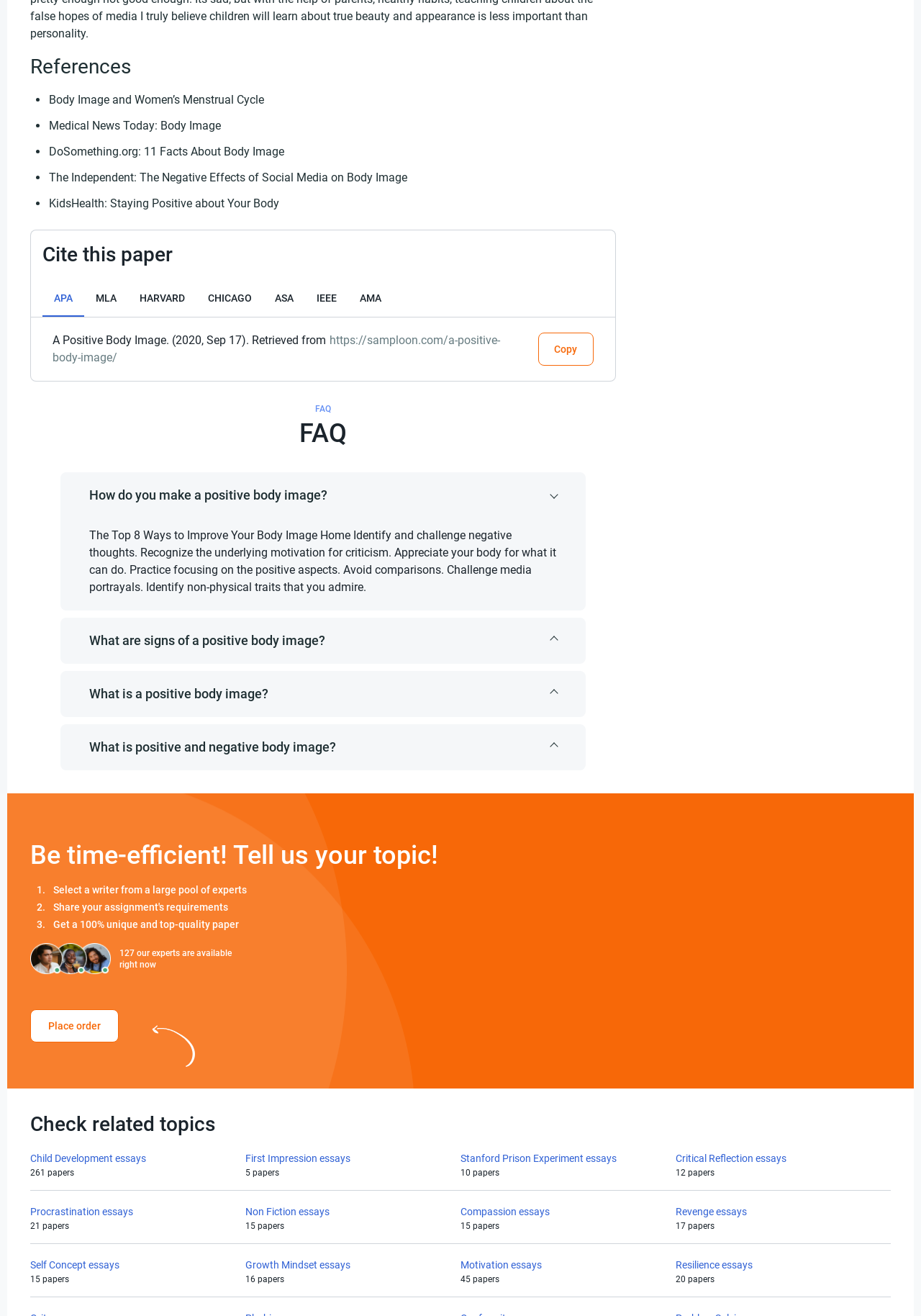How many citation styles are available?
Could you answer the question in a detailed manner, providing as much information as possible?

I found the buttons for different citation styles by looking at the section with the 'Cite this paper' text. There are 7 buttons for different citation styles: APA, MLA, HARVARD, CHICAGO, ASA, IEEE, and AMA.